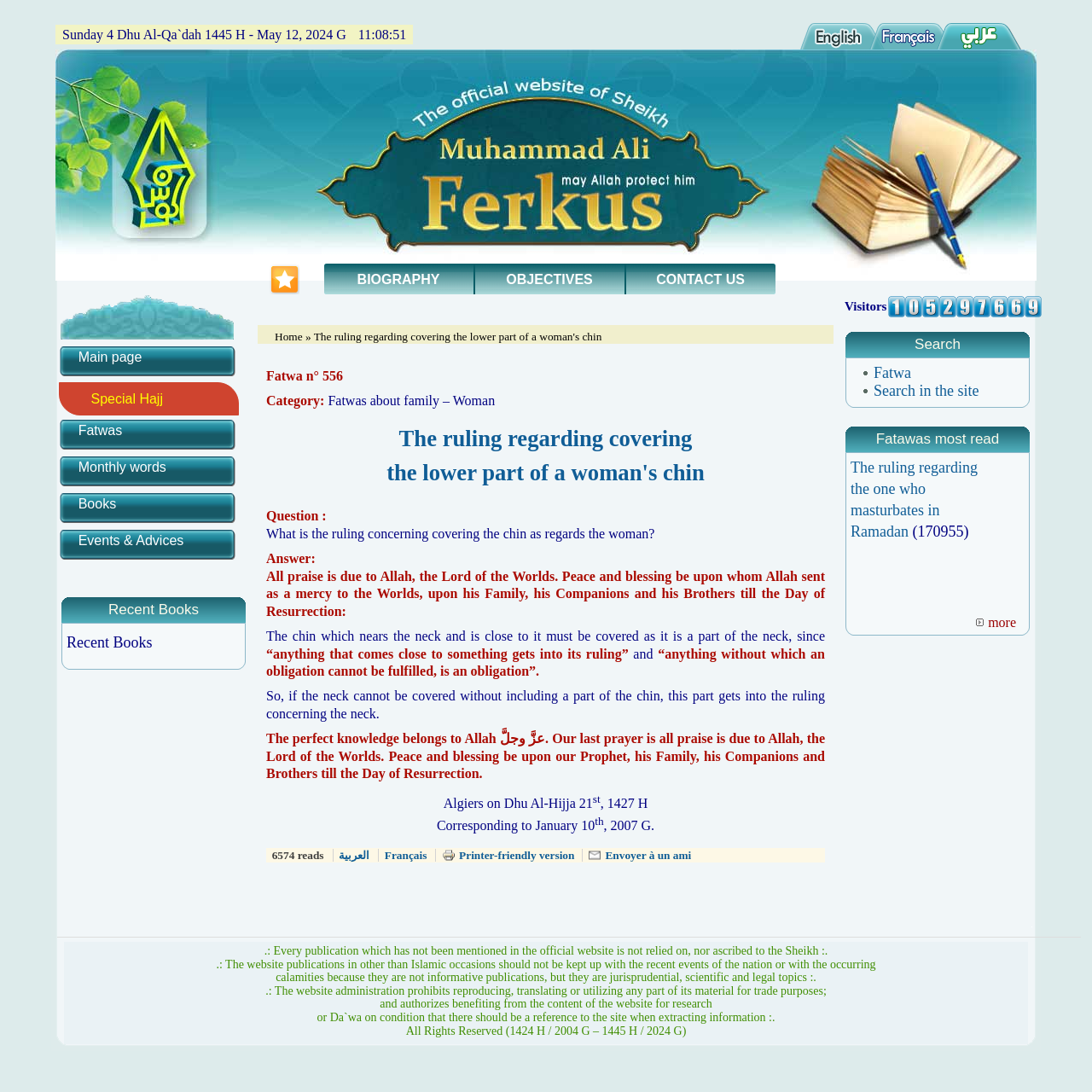Can you provide the bounding box coordinates for the element that should be clicked to implement the instruction: "Click on the 'Fatwa' link"?

[0.8, 0.333, 0.834, 0.349]